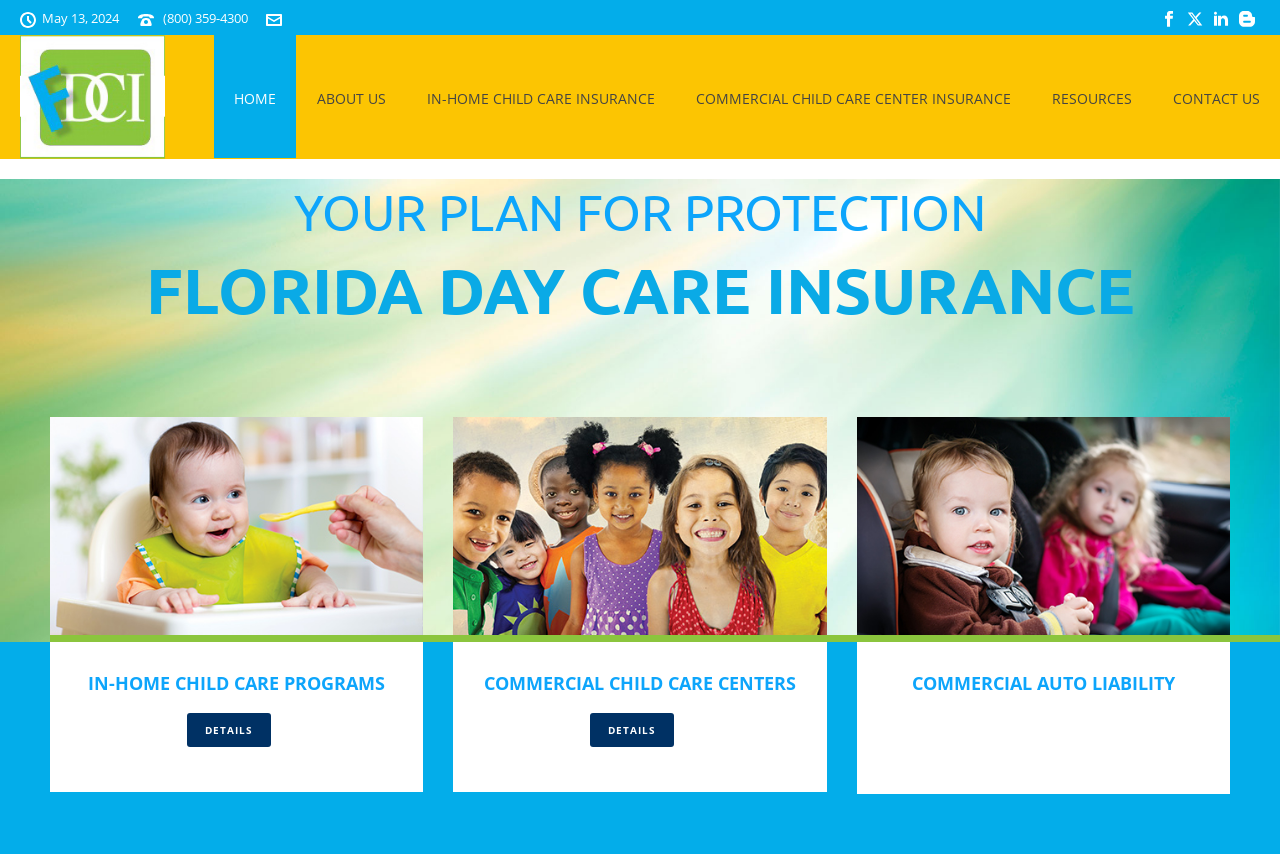Identify the bounding box coordinates of the clickable region required to complete the instruction: "Go to HOME page". The coordinates should be given as four float numbers within the range of 0 and 1, i.e., [left, top, right, bottom].

[0.167, 0.041, 0.231, 0.185]